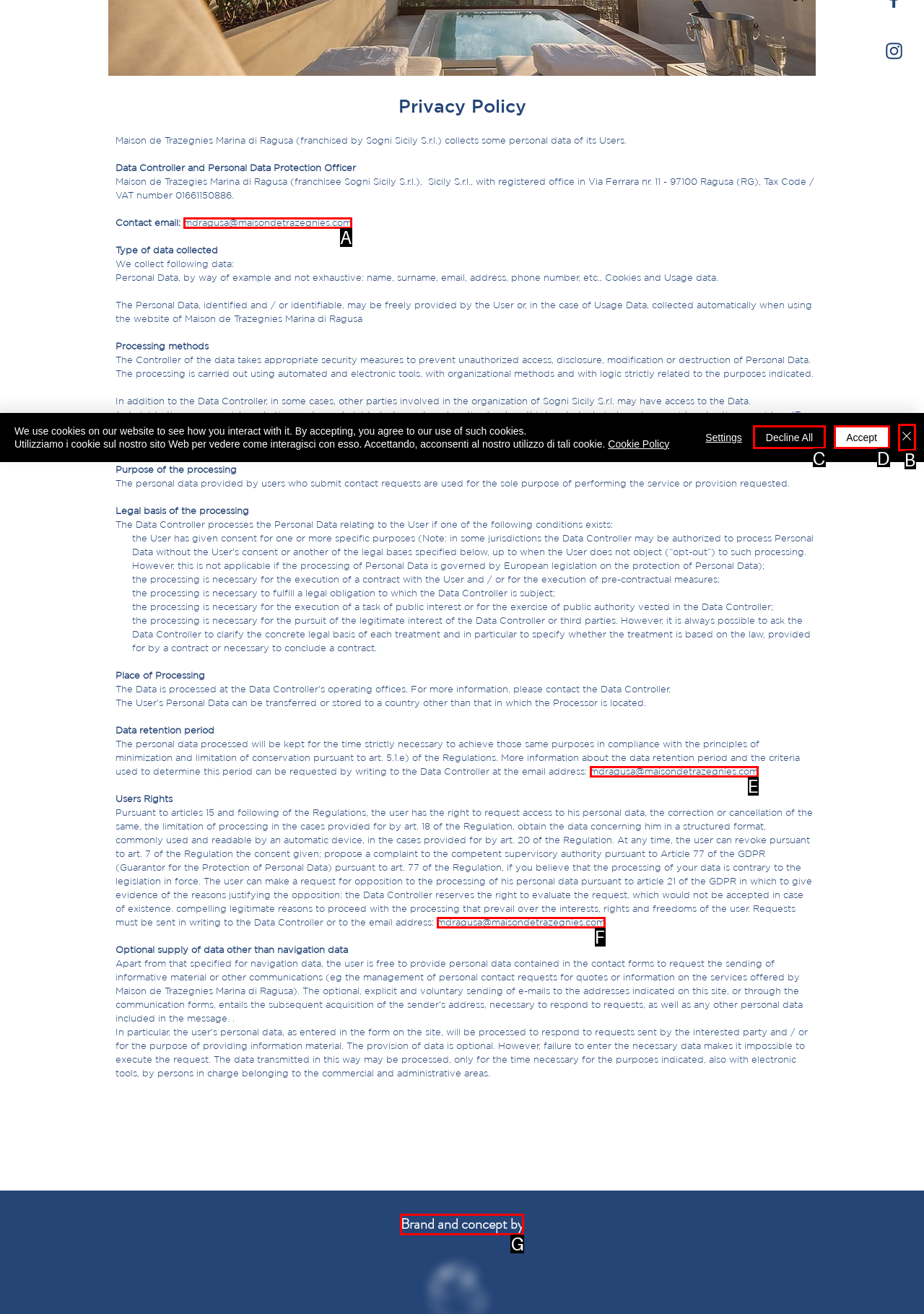Identify the letter of the UI element that fits the description: Brand and concept by
Respond with the letter of the option directly.

G